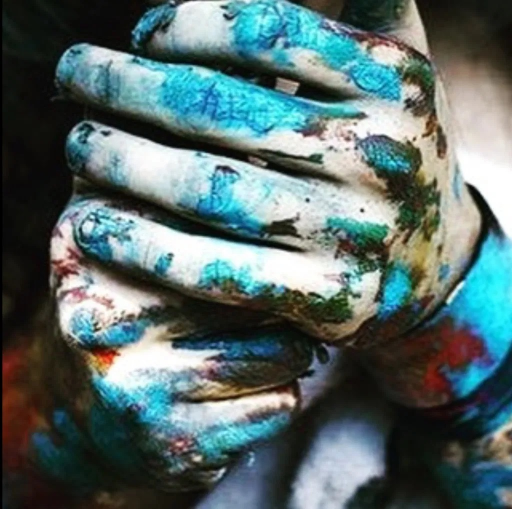What is the artist's engagement level with their craft?
Carefully analyze the image and provide a thorough answer to the question.

The paint-stained skin suggests an artist who is deeply engaged in their craft, bringing to life the chaotic beauty often found in artistic expression, and emphasizing the creativity and expressiveness associated with the act of painting.